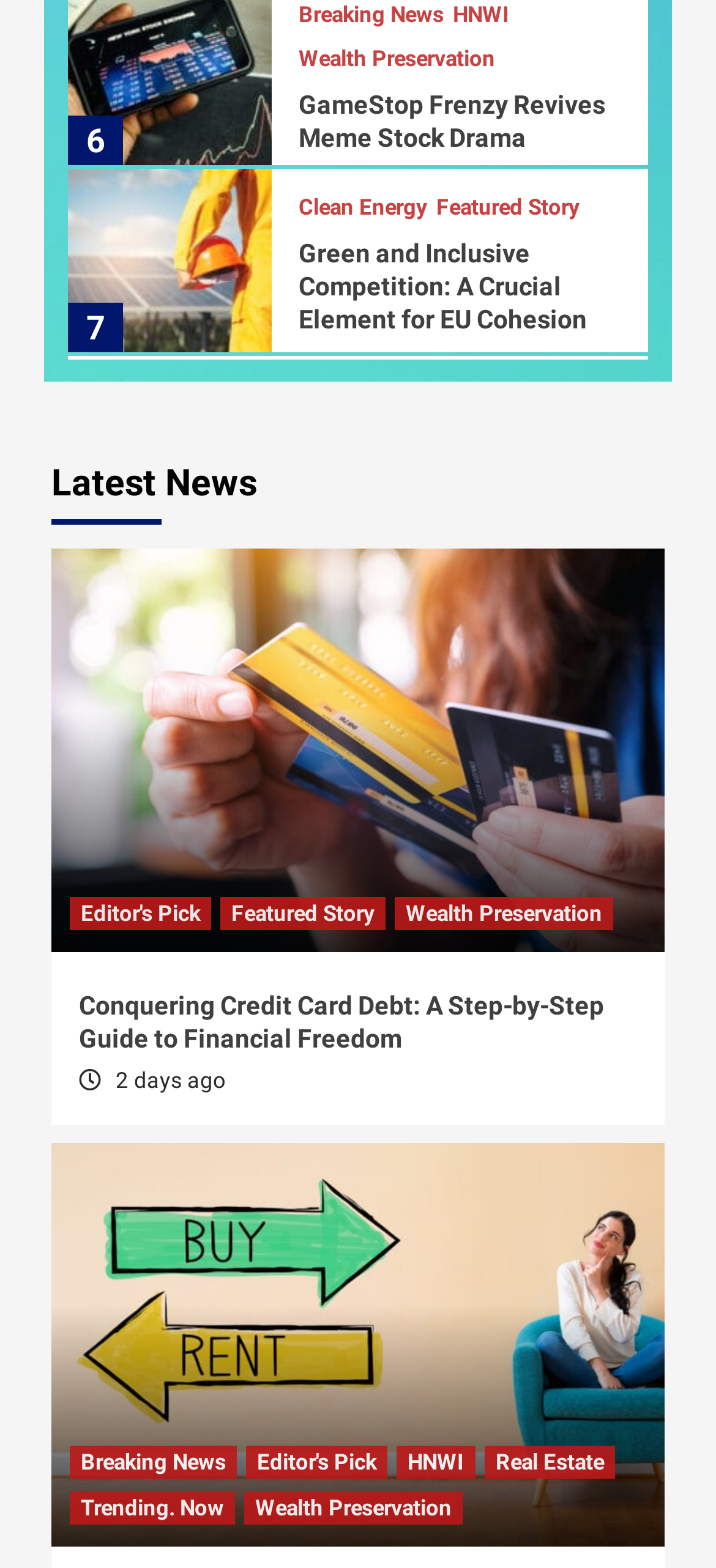Please give a succinct answer using a single word or phrase:
How many featured stories are there?

2